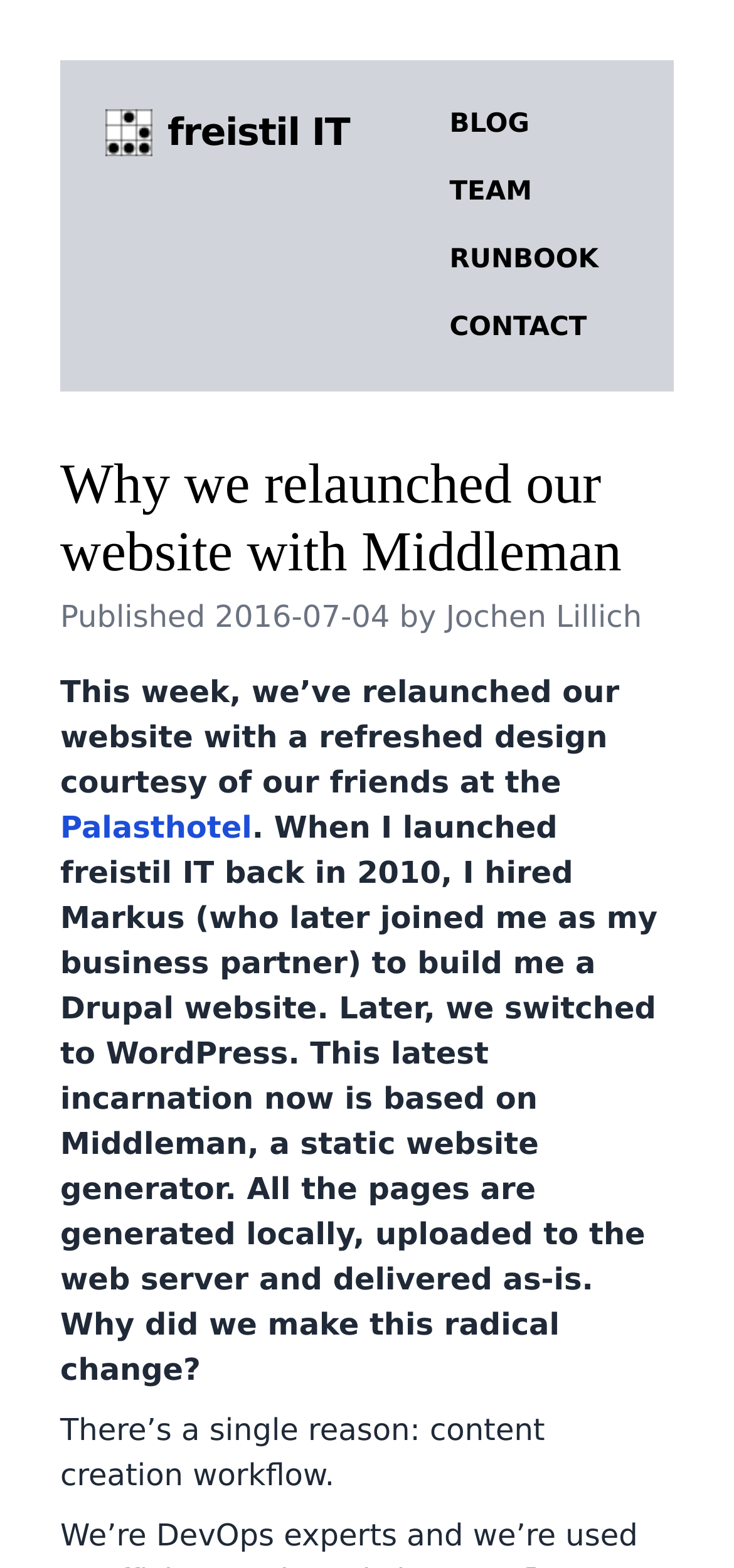Explain the webpage's design and content in an elaborate manner.

The webpage is about the relaunch of the website www.freistilbox.com with Middleman, a static website generator. At the top left, there is a small image, and next to it, there are links to "freistil IT", "BLOG", "TEAM", "RUNBOOK", and "CONTACT" in a horizontal row. 

Below these links, there is a heading that reads "Why we relaunched our website with Middleman". Underneath the heading, there is a publication information stating "Published 2016-07-04 by Jochen Lillich". 

The main content of the webpage is a long paragraph of text that explains the reason for switching from Drupal and WordPress to Middleman. The text is divided into several sections, with a link to "Palasthotel" in the middle. The text describes the history of the website, from its launch in 2010 to the latest relaunch, and explains that the main reason for the change is the content creation workflow. 

At the bottom of the main content, there is a sentence that summarizes the main point, stating "There’s a single reason: content creation workflow."